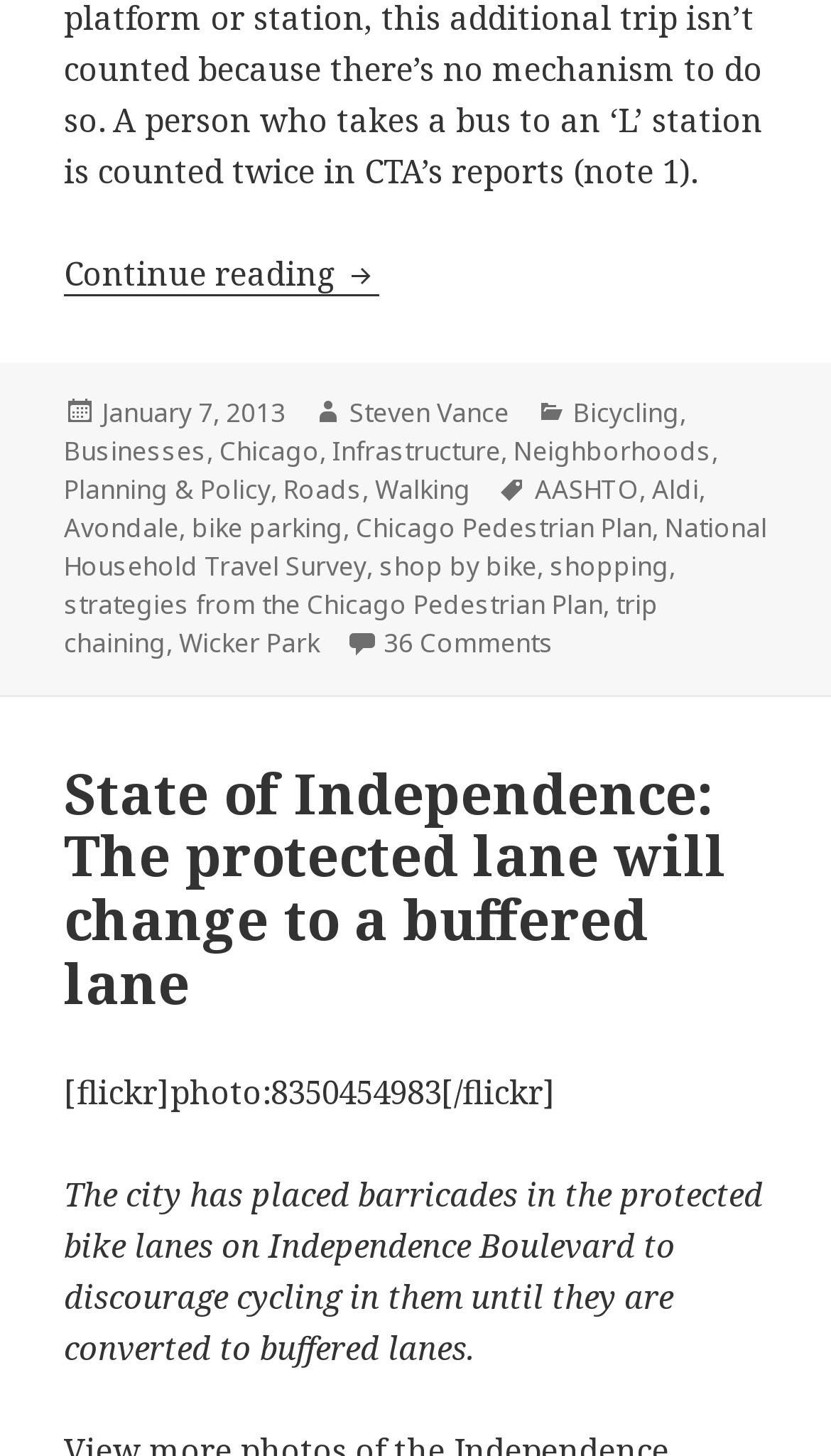Determine the bounding box coordinates of the section I need to click to execute the following instruction: "View the author's profile". Provide the coordinates as four float numbers between 0 and 1, i.e., [left, top, right, bottom].

[0.42, 0.27, 0.613, 0.297]